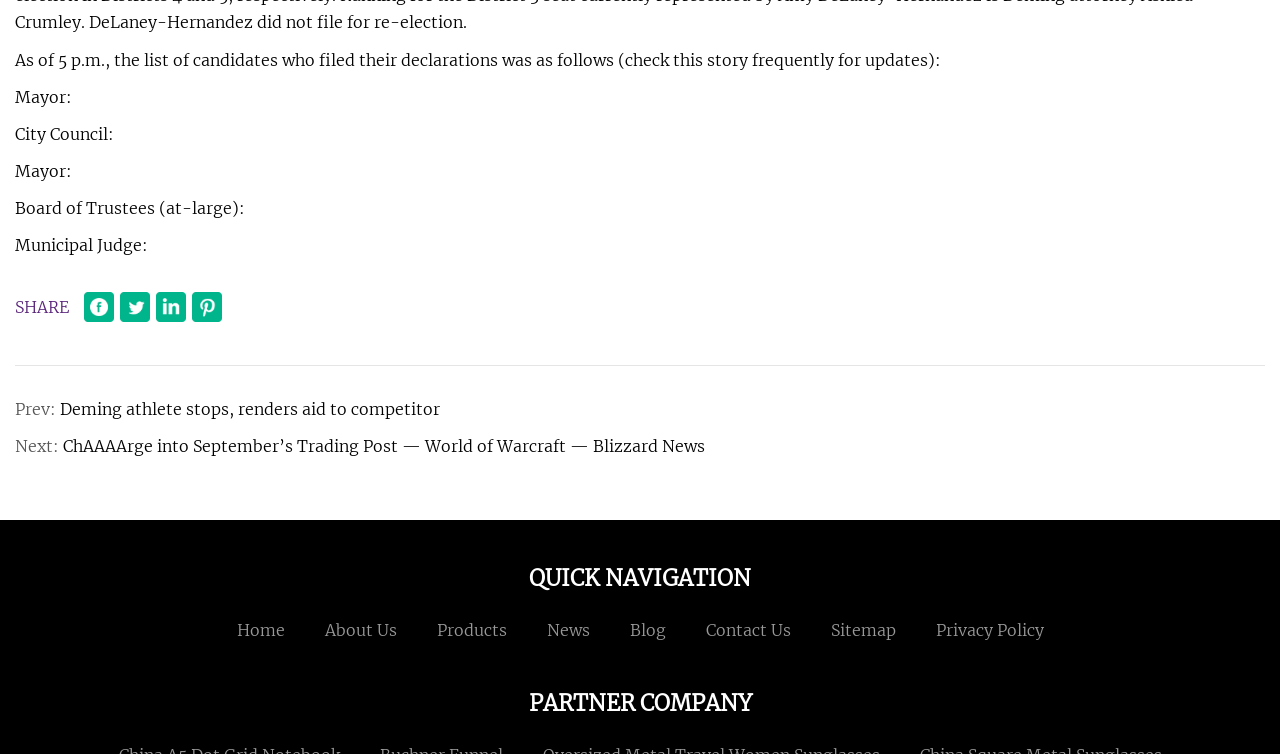Provide the bounding box coordinates for the area that should be clicked to complete the instruction: "Check the privacy policy".

[0.731, 0.823, 0.815, 0.849]